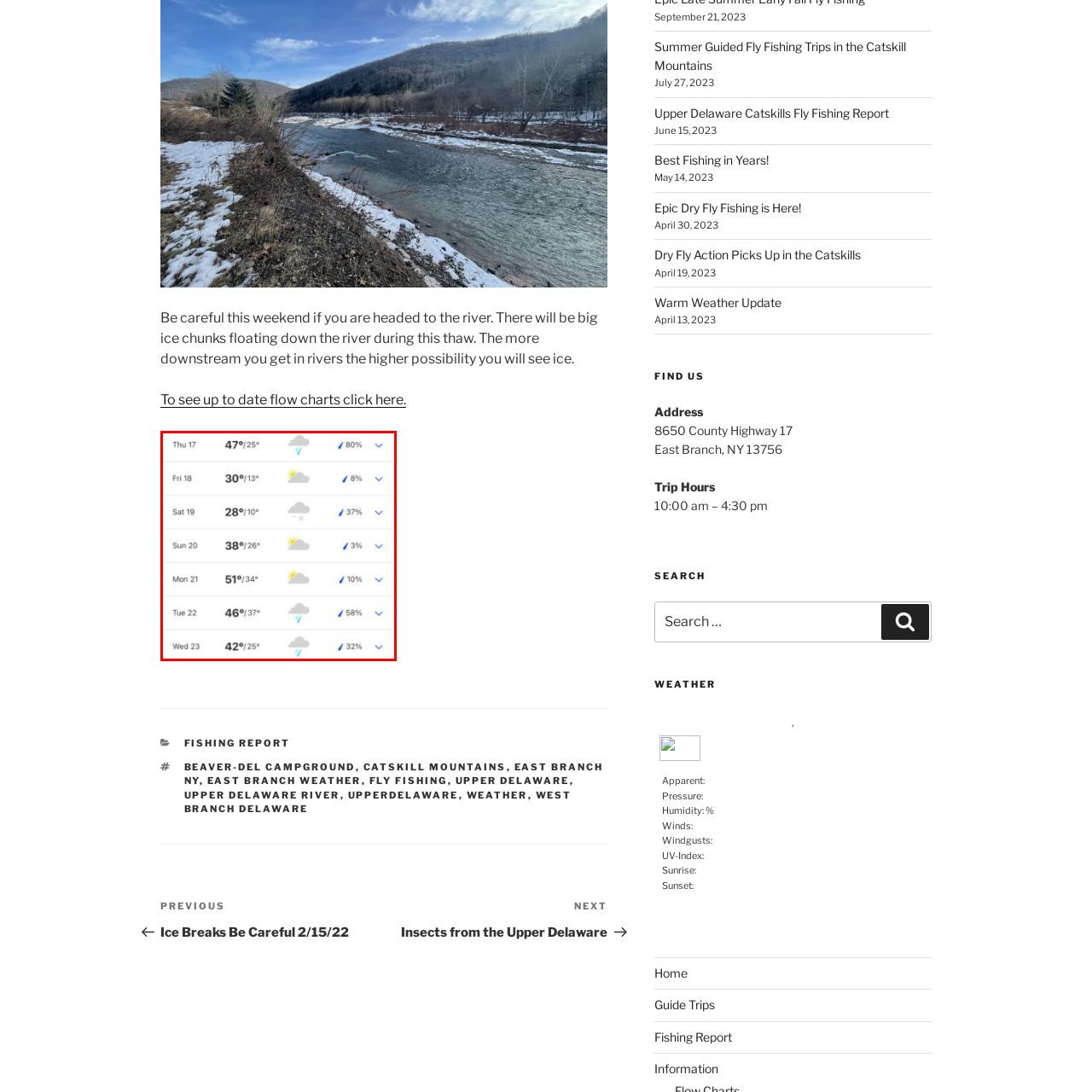What is the chance of snow on Saturday?
Focus on the image inside the red bounding box and offer a thorough and detailed answer to the question.

On Saturday, February 19, the weather forecast indicates a 37% chance of snow, which is represented by the snow icon and percentage value in the table.